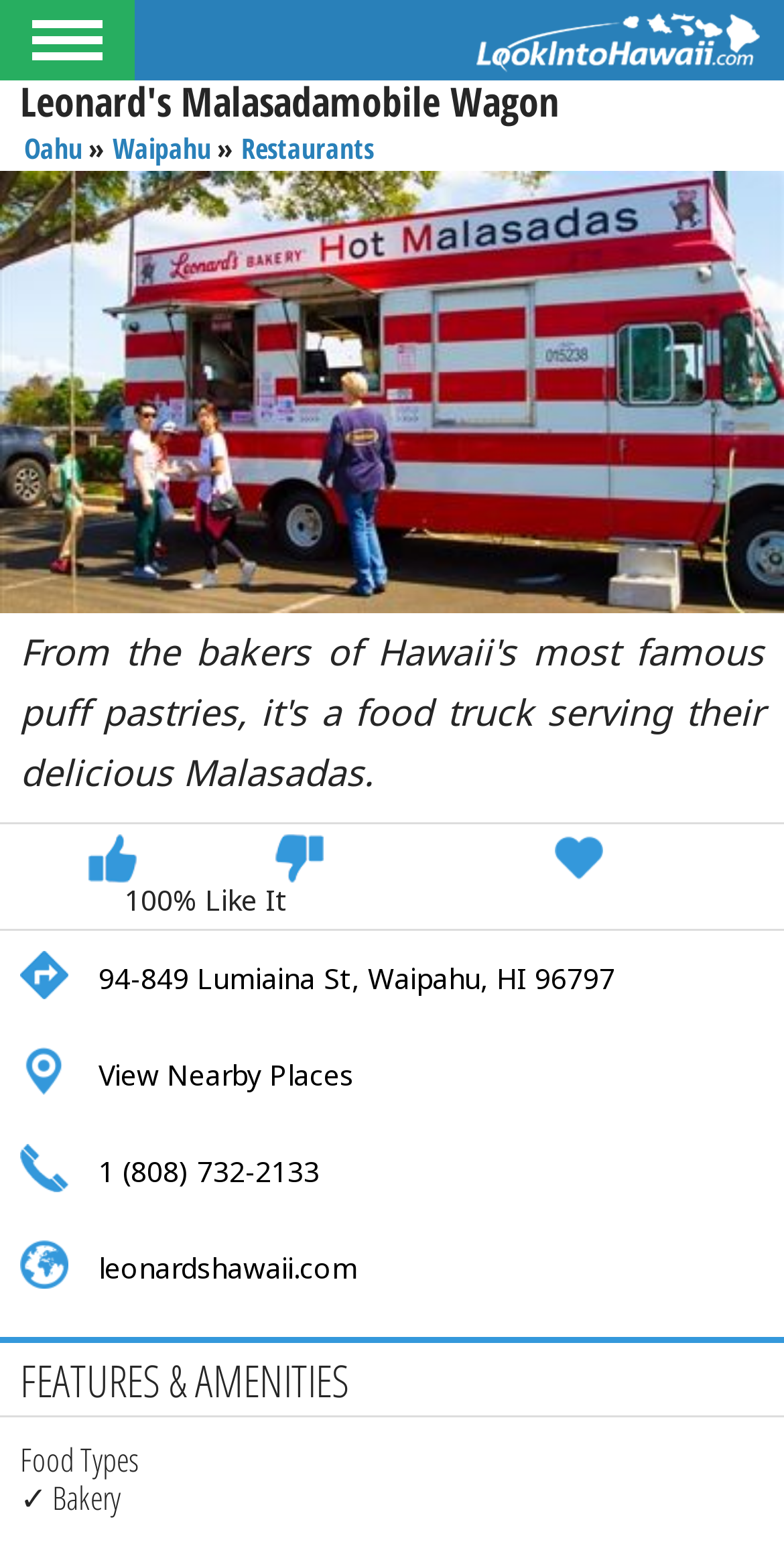Summarize the contents and layout of the webpage in detail.

This webpage is about Leonard's Malasadamobile Wagon, a food truck serving Malasadas in Oahu, Waipahu, Hawaii. At the top of the page, there is a link to "LookIntoHawaii.com" with an accompanying image. Below this, the title "Leonard's Malasadamobile Wagon" is prominently displayed. 

To the right of the title, there is a table with three links: "Oahu", "Waipahu", and "Restaurants". Below this table, there is a large image of the food truck. 

In the middle of the page, there is a table with two rows. The first row has two cells: one with a "Like" button and an accompanying image, and another with a "Dislike" button and an accompanying image. The second row has two cells: one with a "Save" button and an accompanying image, and another with empty space. 

Below this table, there are four links: "Directions" with an accompanying image, "Nearby Places" with an accompanying image, "Phone" with an accompanying image, and "Company Website" with an accompanying image. 

At the bottom of the page, there are three lines of text: "FEATURES & AMENITIES", "Food Types", and "✓ Bakery".